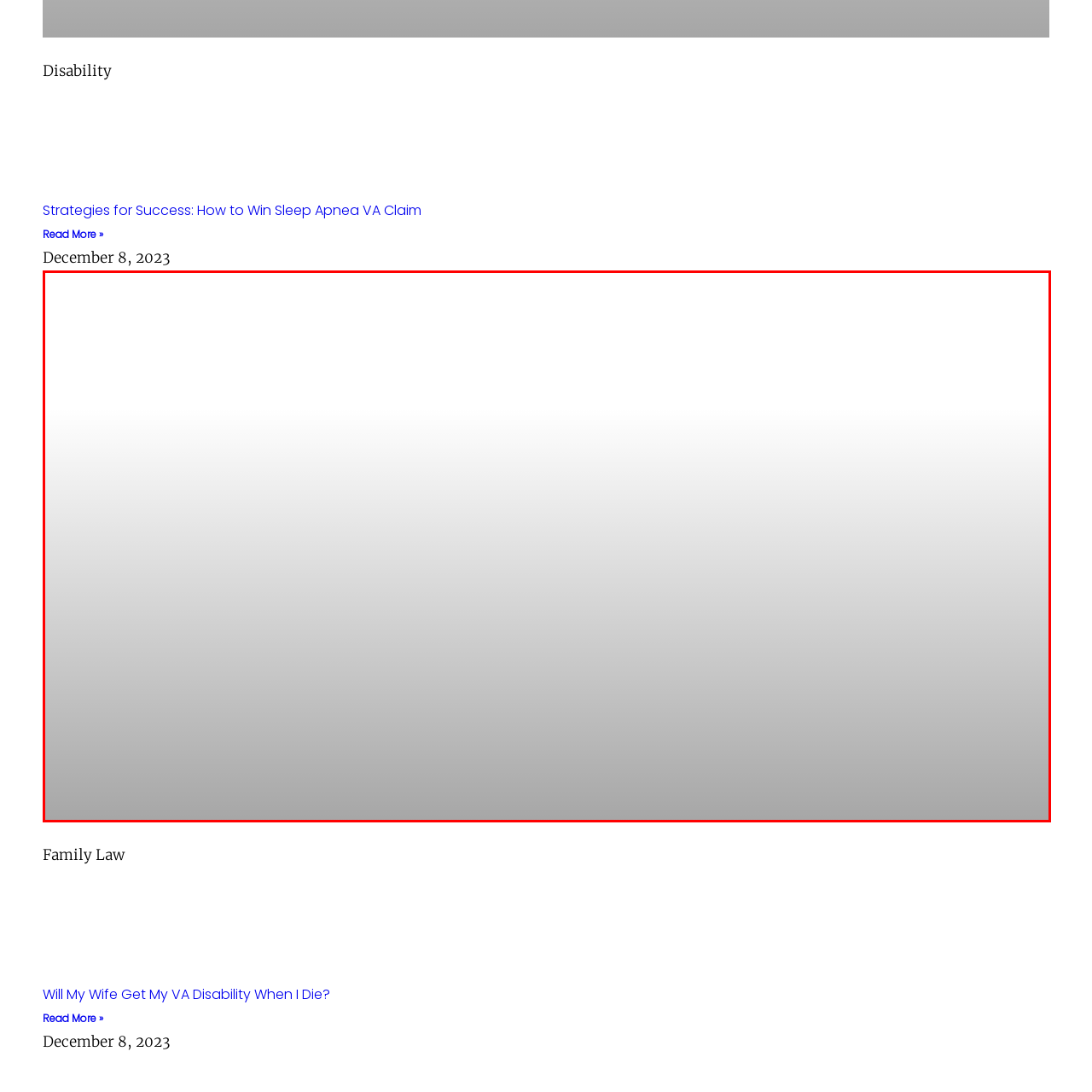Direct your attention to the image enclosed by the red boundary, Who is the target audience of the article? 
Answer concisely using a single word or phrase.

Individuals seeking clarity on VA disability benefits